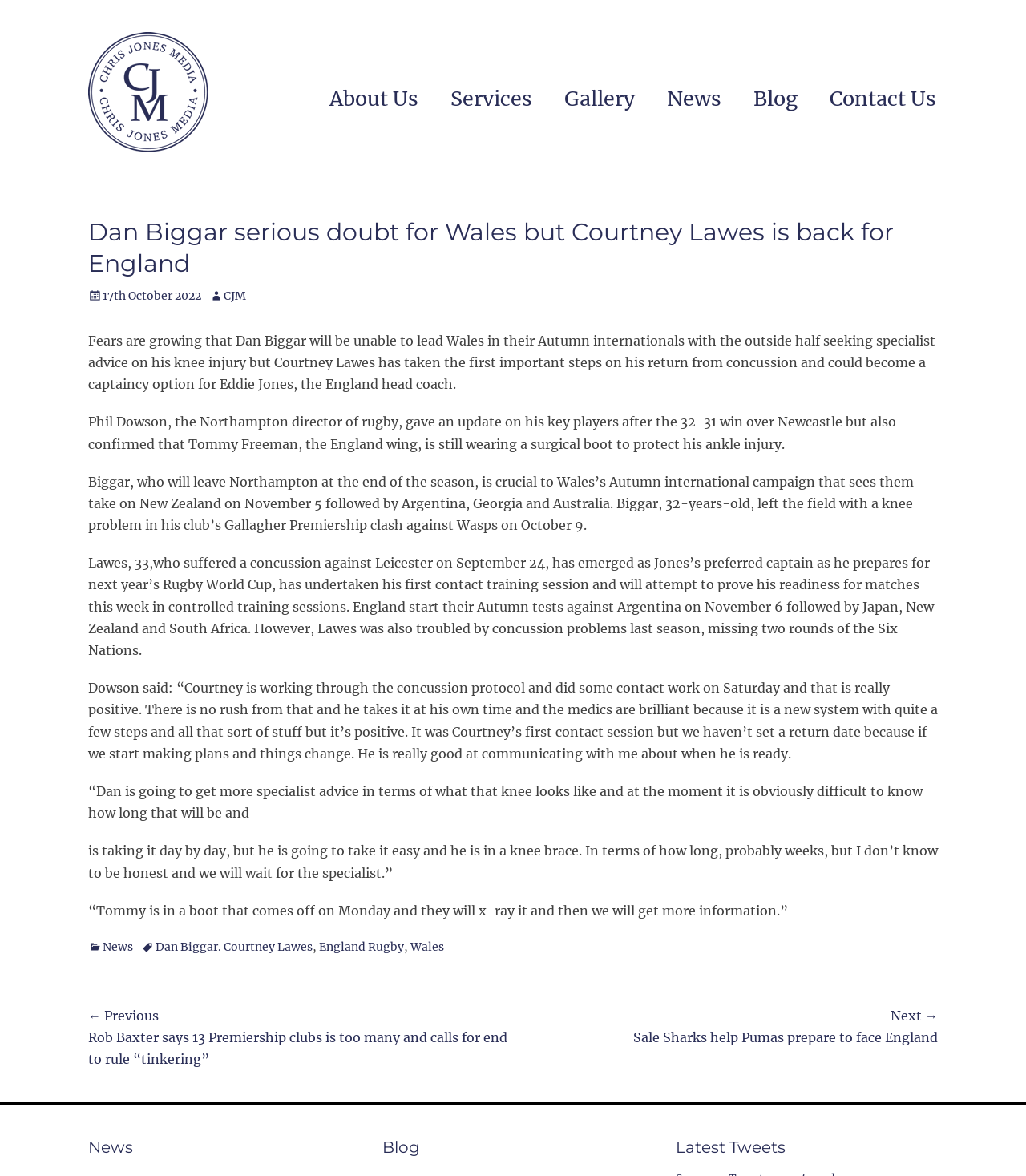Determine the bounding box coordinates of the element that should be clicked to execute the following command: "Read the article about Dan Biggar and Courtney Lawes".

[0.086, 0.283, 0.912, 0.333]